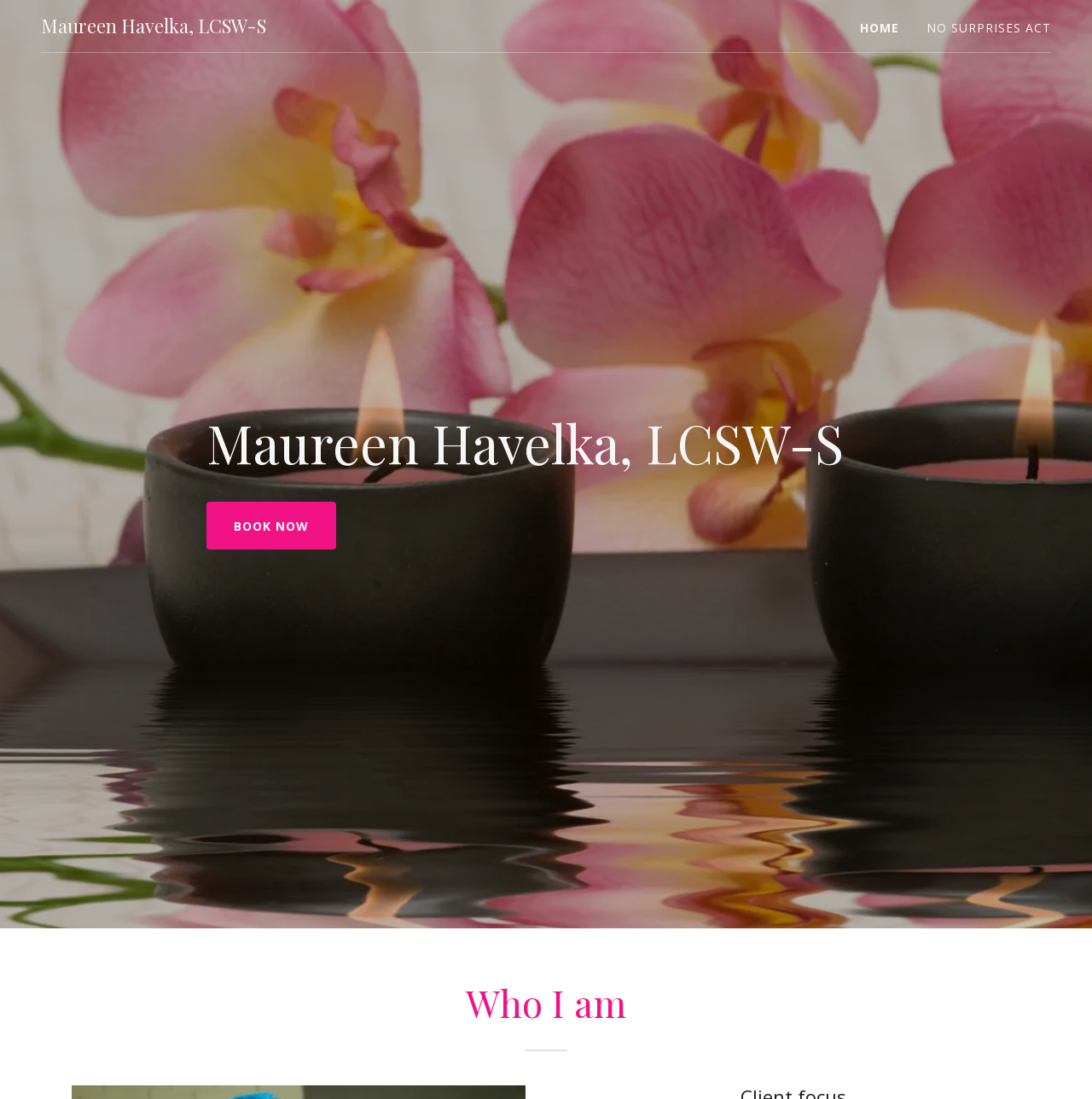Please provide a one-word or short phrase answer to the question:
How many main navigation links are there?

3